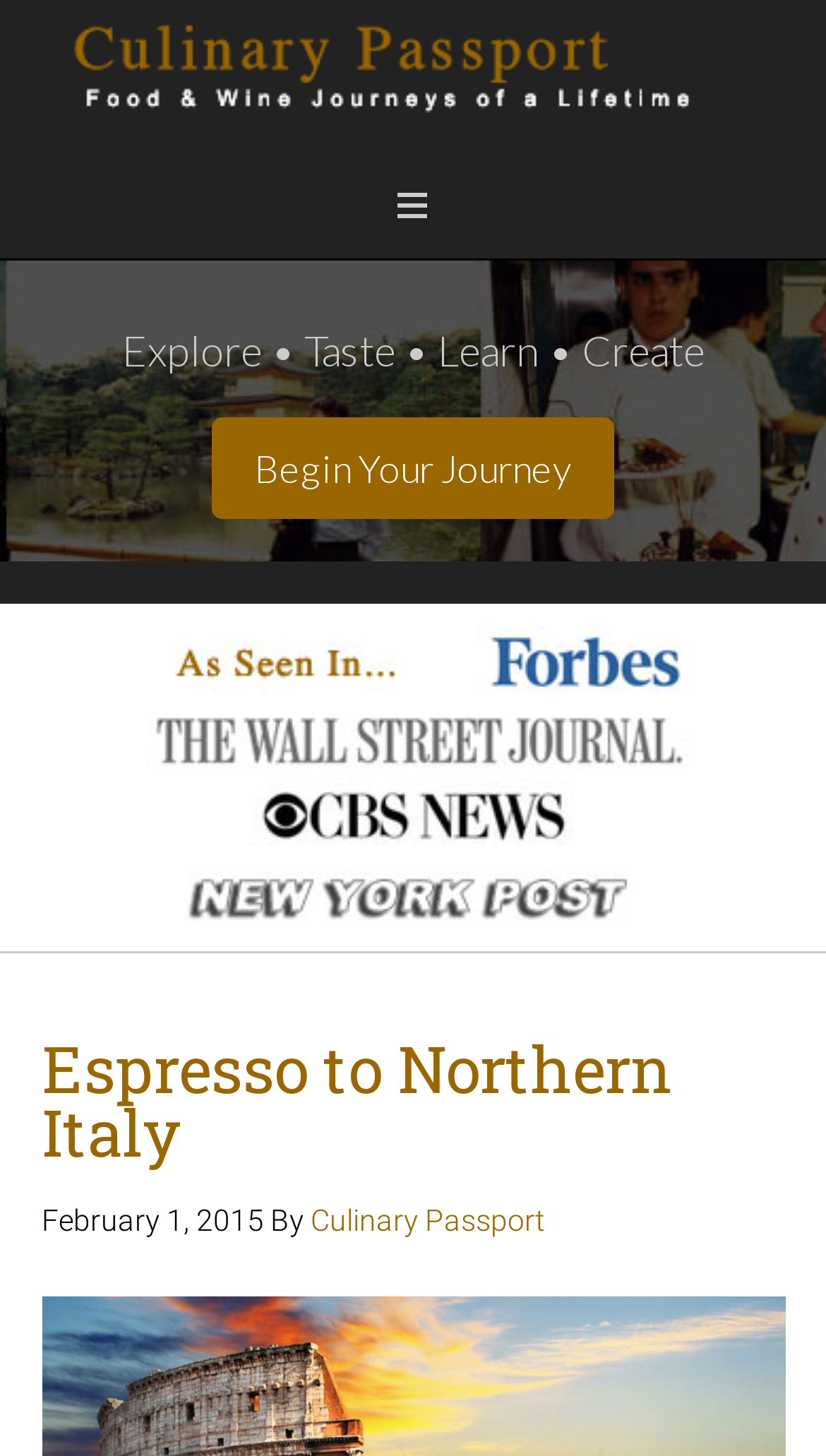Can you find the bounding box coordinates for the element that needs to be clicked to execute this instruction: "Learn more about Espresso to Northern Italy"? The coordinates should be given as four float numbers between 0 and 1, i.e., [left, top, right, bottom].

[0.376, 0.827, 0.66, 0.85]